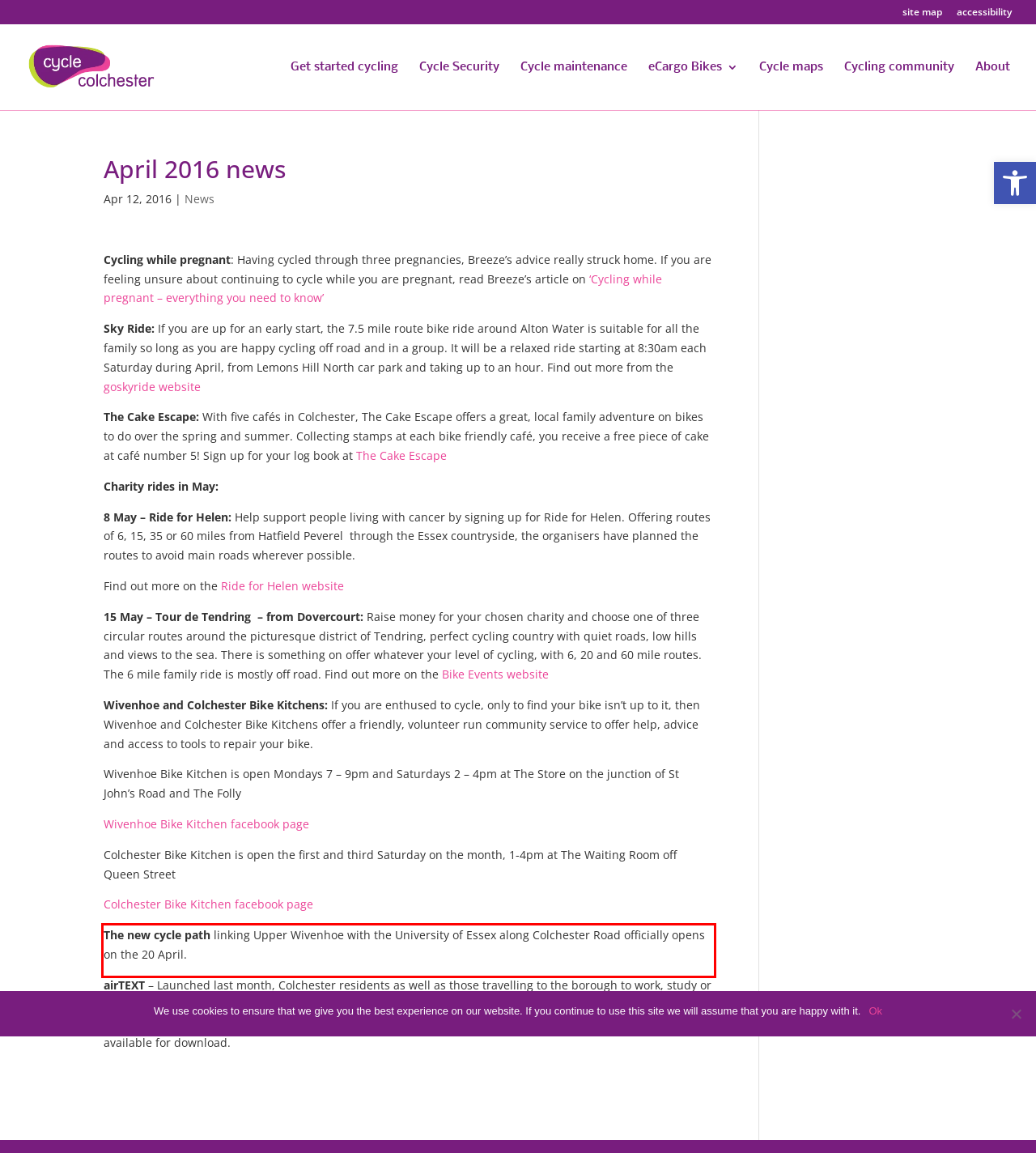Analyze the red bounding box in the provided webpage screenshot and generate the text content contained within.

The new cycle path linking Upper Wivenhoe with the University of Essex along Colchester Road officially opens on the 20 April.